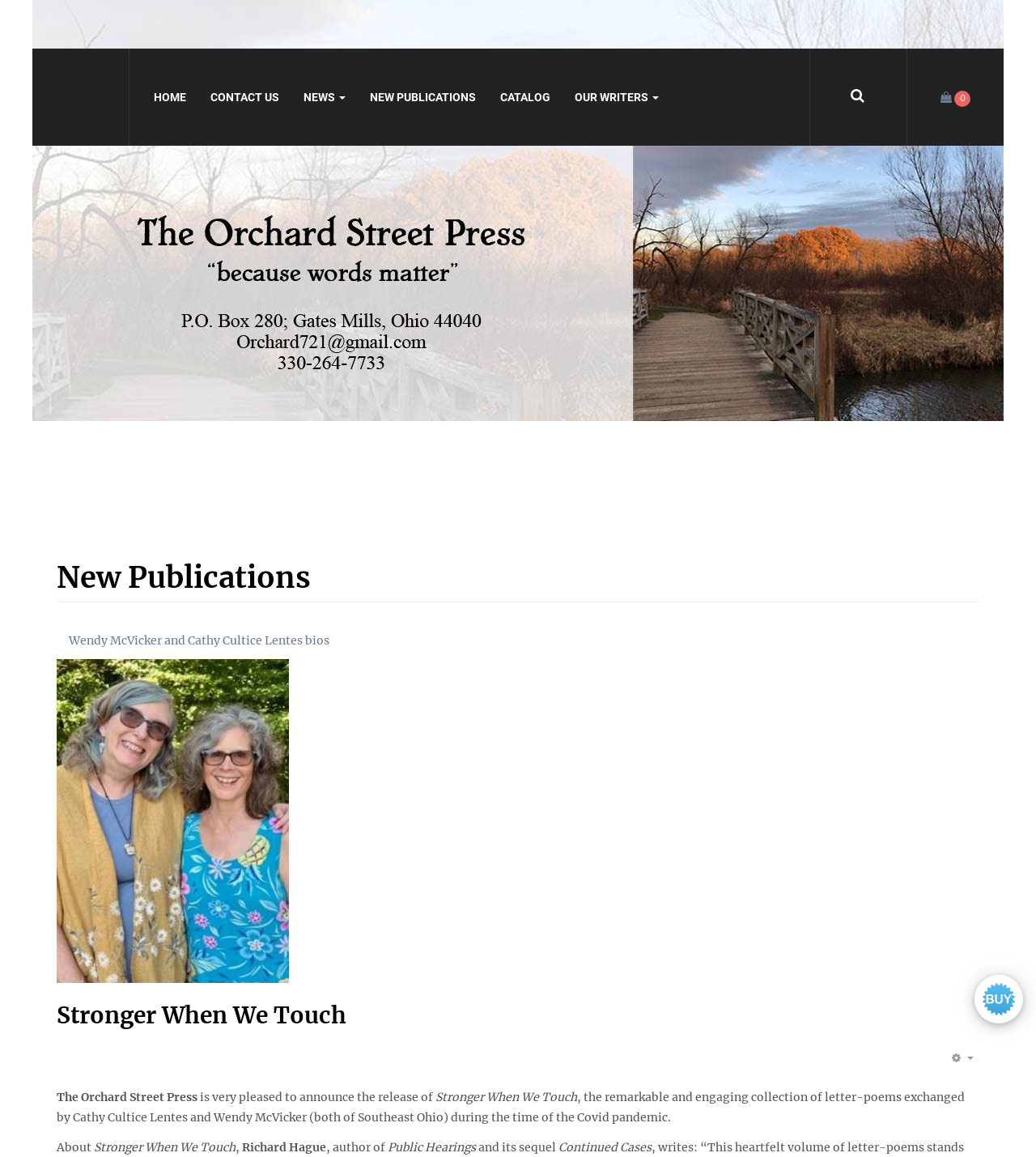Describe every aspect of the webpage in a detailed manner.

The webpage appears to be the website of The Orchard Street Press Ltd., a publishing company. At the top left corner, there is a link to the company's name, accompanied by a small image of the same. Next to it, there is a search box with a "Search..." placeholder text. On the right side of the top section, there are several links to different pages, including "HOME", "CONTACT US", "NEWS", "NEW PUBLICATIONS", "CATALOG", and "OUR WRITERS". Some of these links have emphasis marks.

Below the top section, there is a large slideshow banner that spans almost the entire width of the page. Underneath the banner, there is a heading that reads "New Publications". This section features a link to a page about Wendy McVicker and Cathy Cultice Lentes' bios, as well as a header with the title "Stronger When We Touch", which is also a link. There is a brief description of the book, stating that it is a collection of letter-poems exchanged during the Covid pandemic.

On the right side of the "New Publications" section, there is a button with no text. At the bottom of the page, there are several lines of text, including a statement about The Orchard Street Press being pleased to announce the release of "Stronger When We Touch", followed by a brief description of the book. There are also mentions of Richard Hague, author of "Public Hearings" and its sequel "Continued Cases".